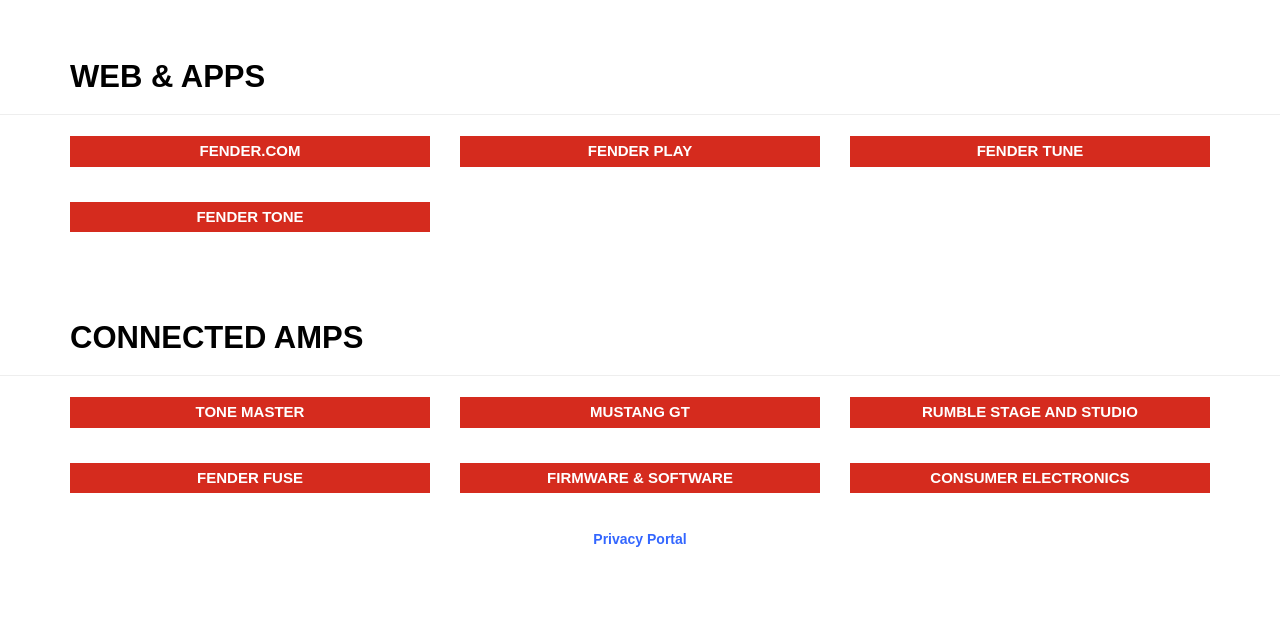Mark the bounding box of the element that matches the following description: "CONSUMER ELECTRONICS".

[0.664, 0.723, 0.945, 0.771]